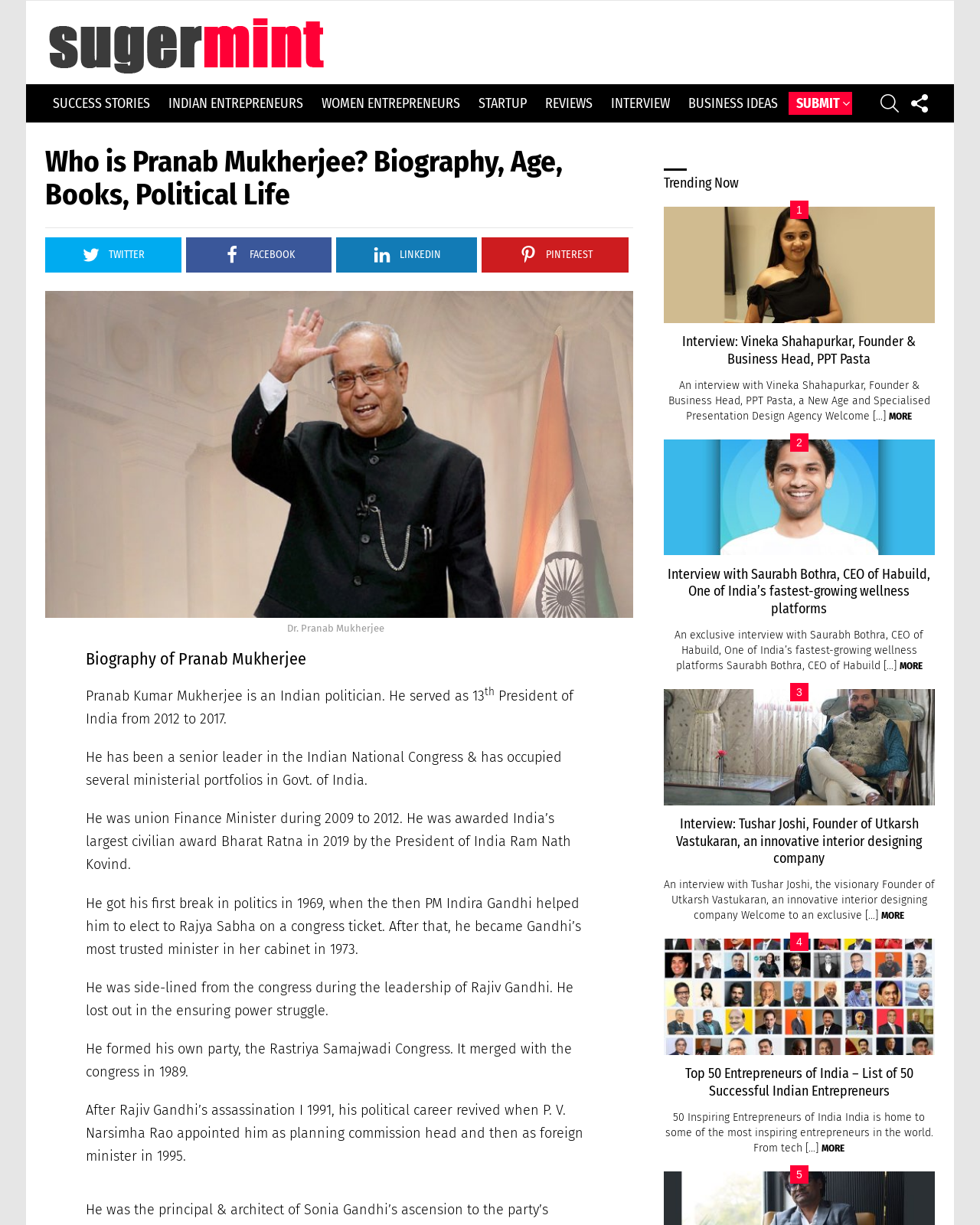What is the main heading displayed on the webpage? Please provide the text.

Who is Pranab Mukherjee? Biography, Age, Books, Political Life